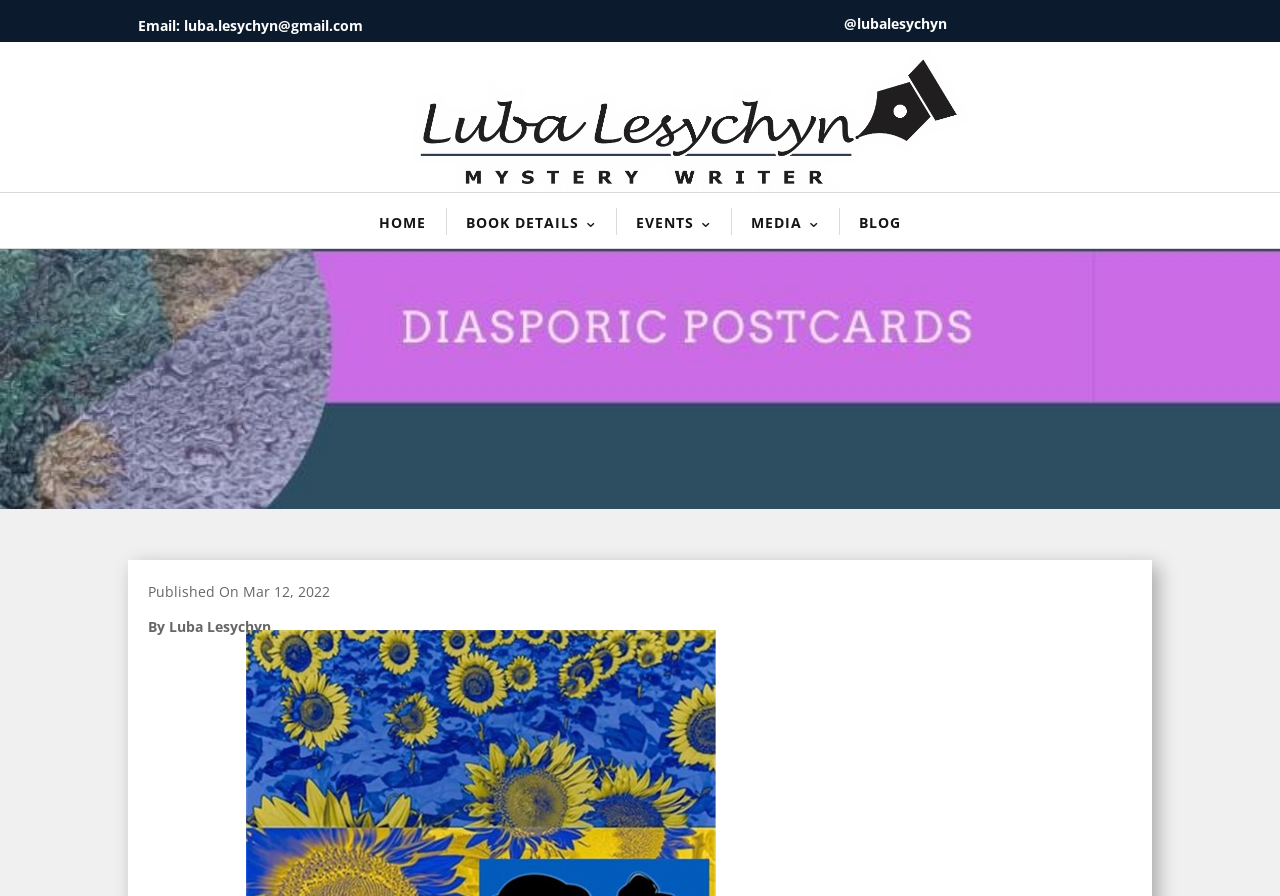Who is the author of the post?
Please give a well-detailed answer to the question.

I found the author's name by looking at the static text 'By Luba Lesychyn'.